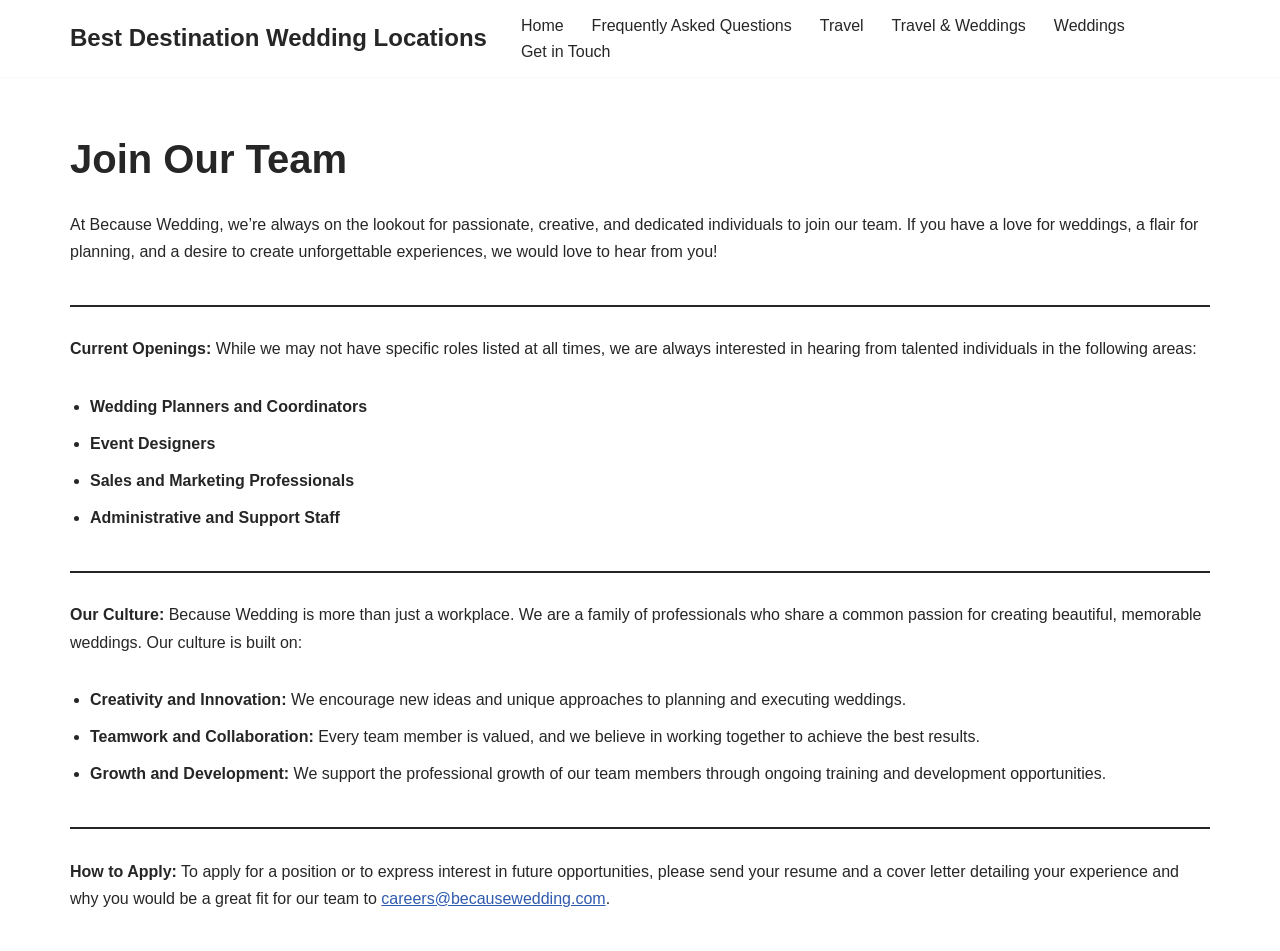Please answer the following question as detailed as possible based on the image: 
What is the company name?

The company name is mentioned in the text 'At Because Wedding, we’re always on the lookout for passionate, creative, and dedicated individuals to join our team.'